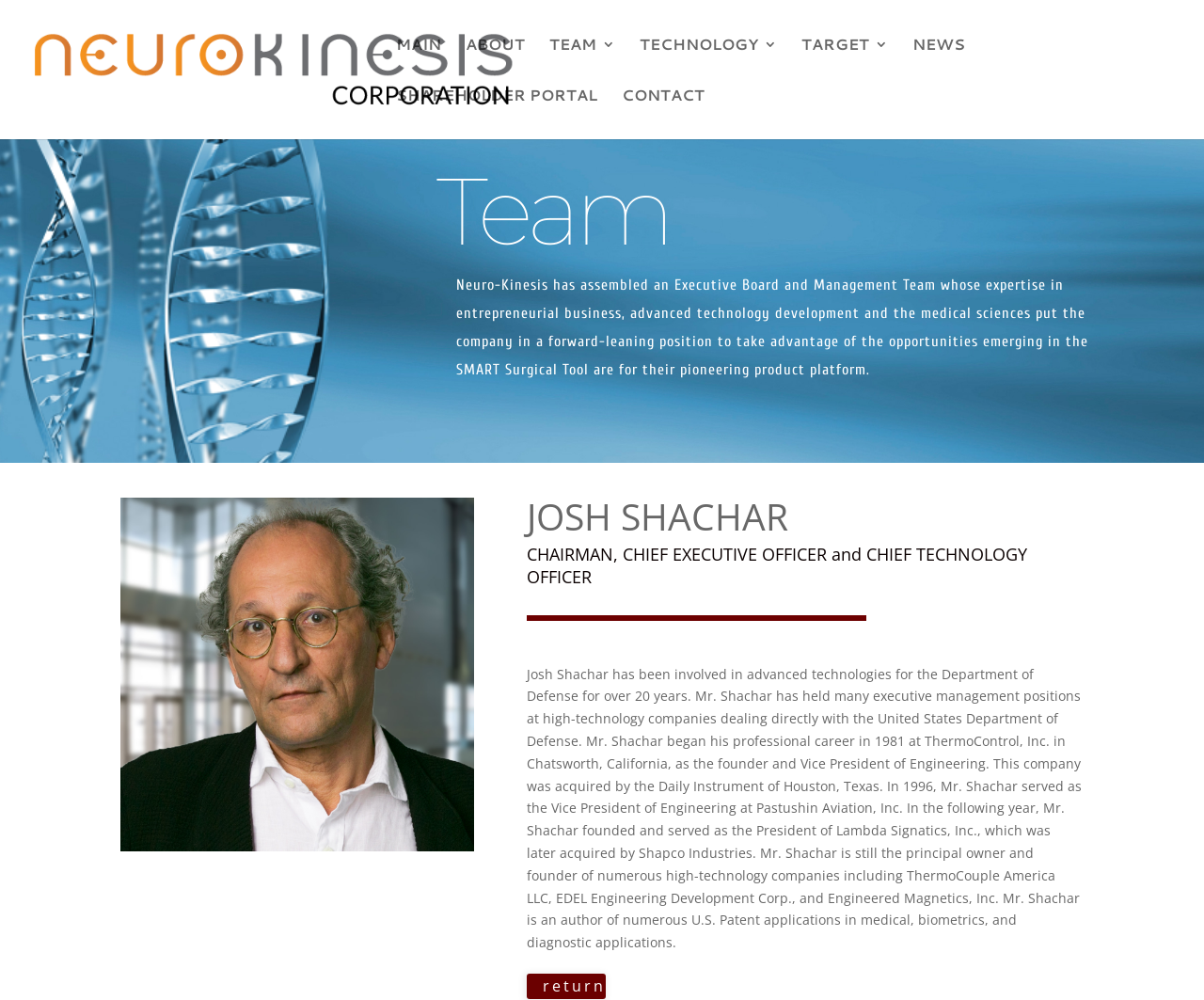Can you show the bounding box coordinates of the region to click on to complete the task described in the instruction: "Visit the 'British Women Artists' website"?

None